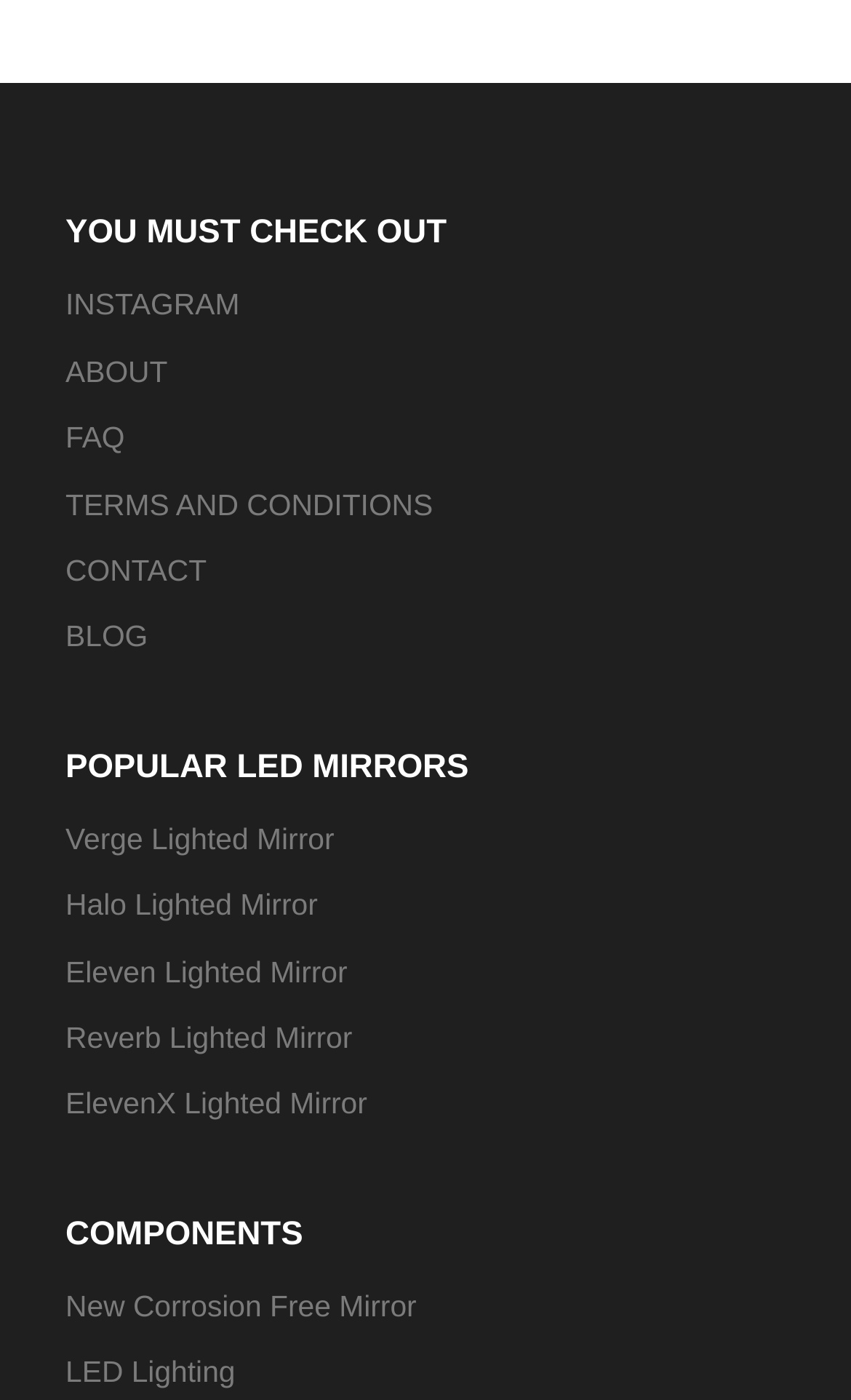Pinpoint the bounding box coordinates of the element to be clicked to execute the instruction: "Check out Instagram".

[0.077, 0.207, 0.282, 0.23]